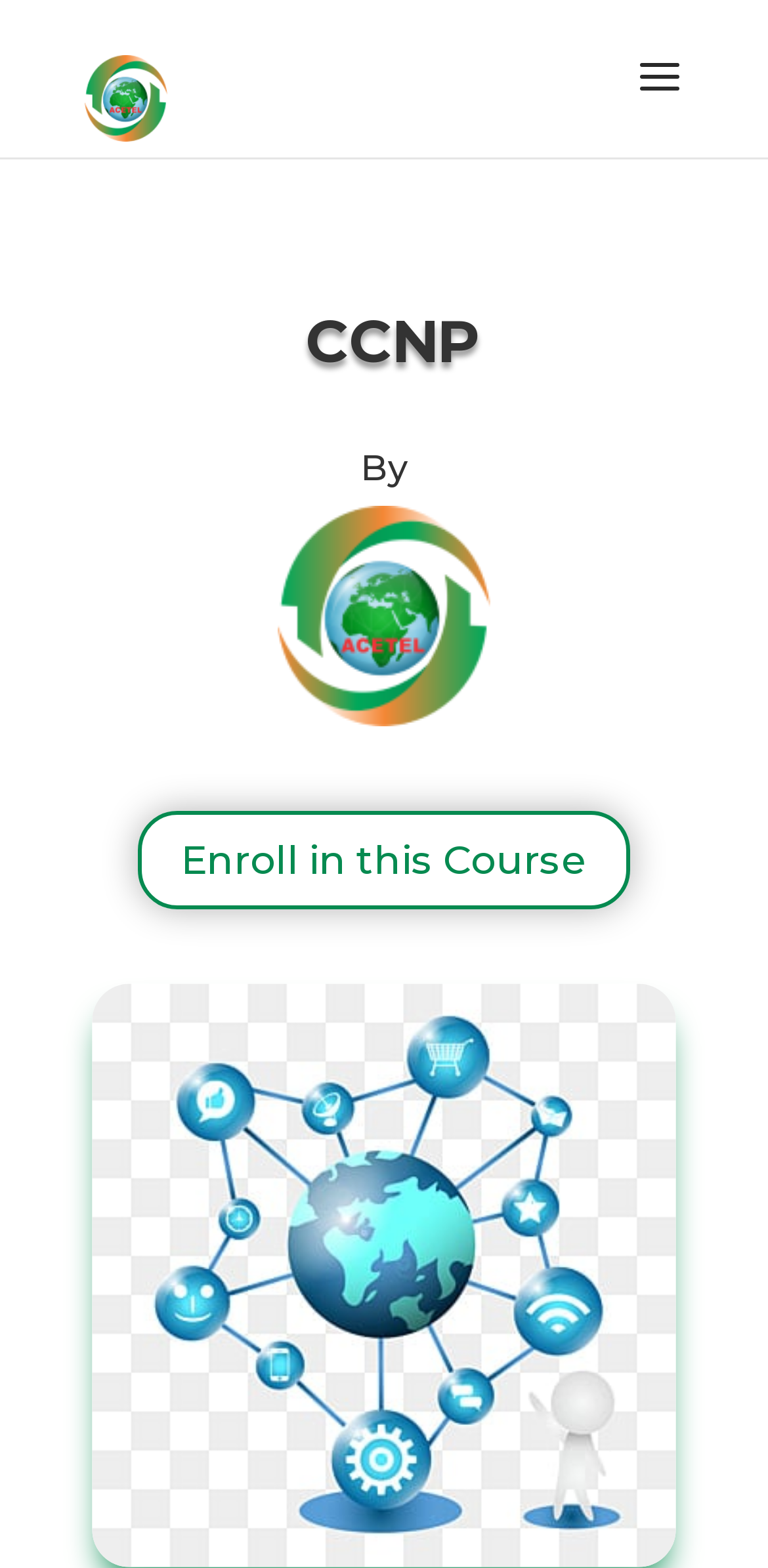Please answer the following question using a single word or phrase: 
What is the author of the course?

Not specified